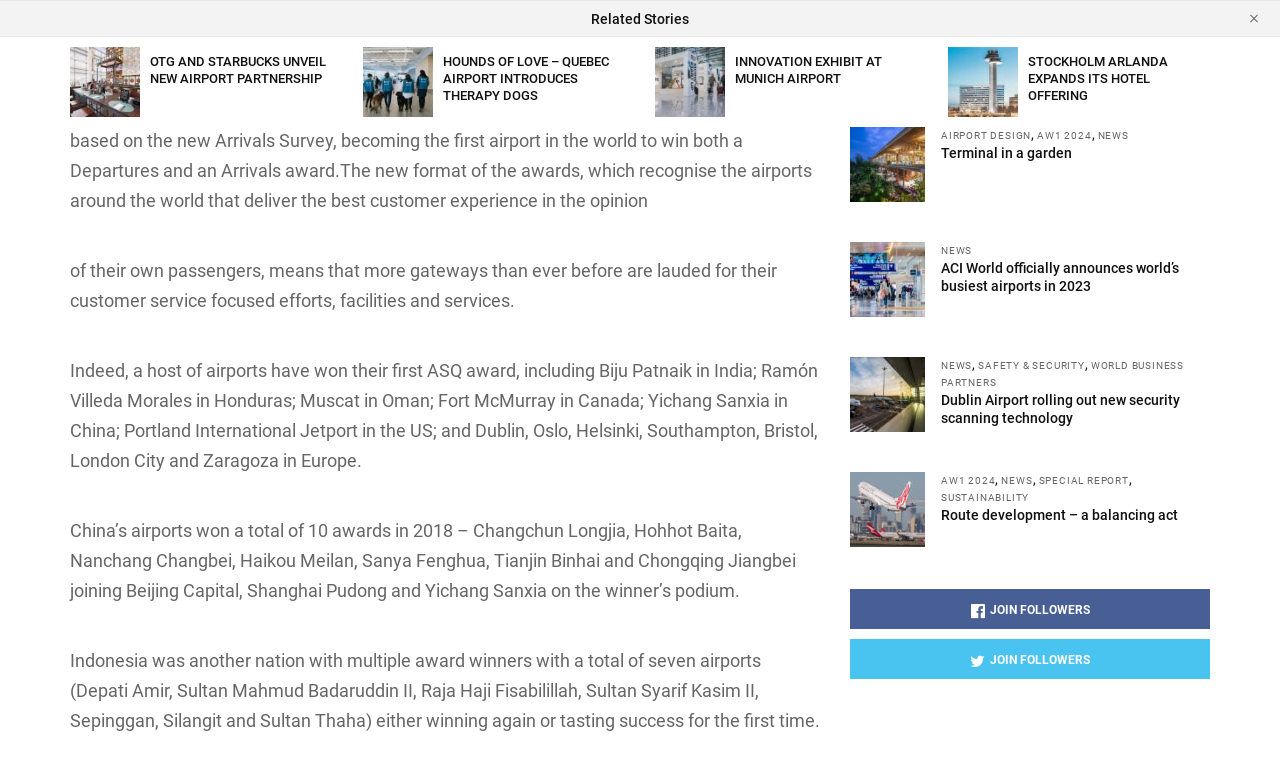Given the element description: "Join Followers", predict the bounding box coordinates of this UI element. The coordinates must be four float numbers between 0 and 1, given as [left, top, right, bottom].

[0.664, 0.772, 0.945, 0.824]